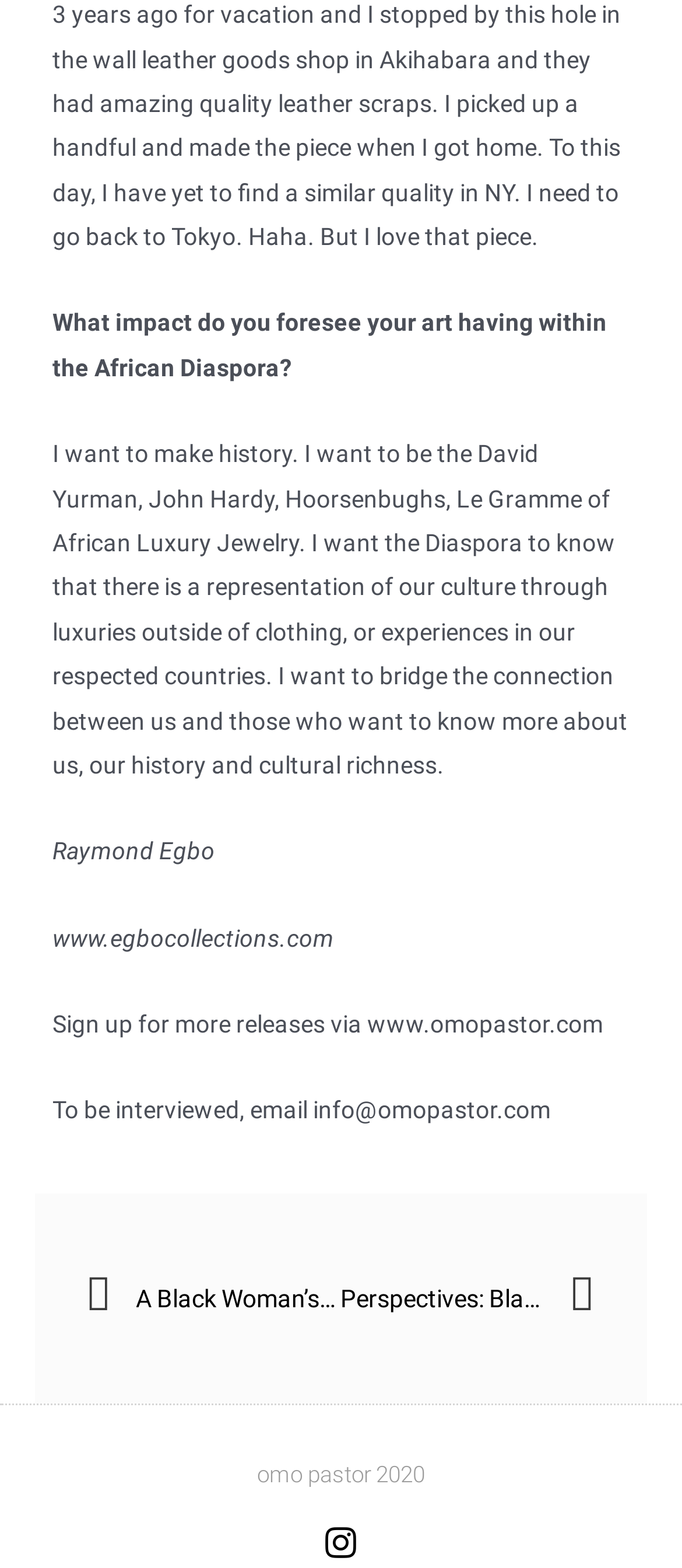Identify the bounding box coordinates for the UI element described as follows: "Instagram". Ensure the coordinates are four float numbers between 0 and 1, formatted as [left, top, right, bottom].

[0.474, 0.973, 0.526, 0.995]